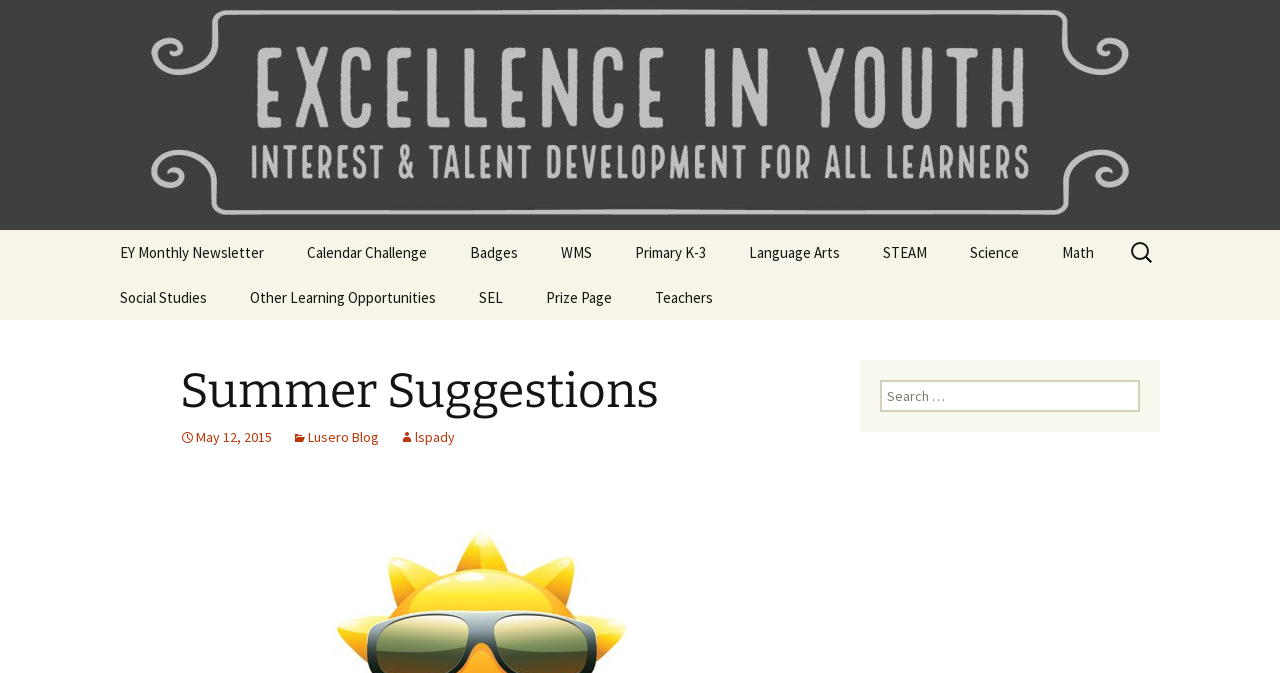Locate the bounding box coordinates of the element you need to click to accomplish the task described by this instruction: "View EY Monthly Newsletter".

[0.078, 0.342, 0.222, 0.409]